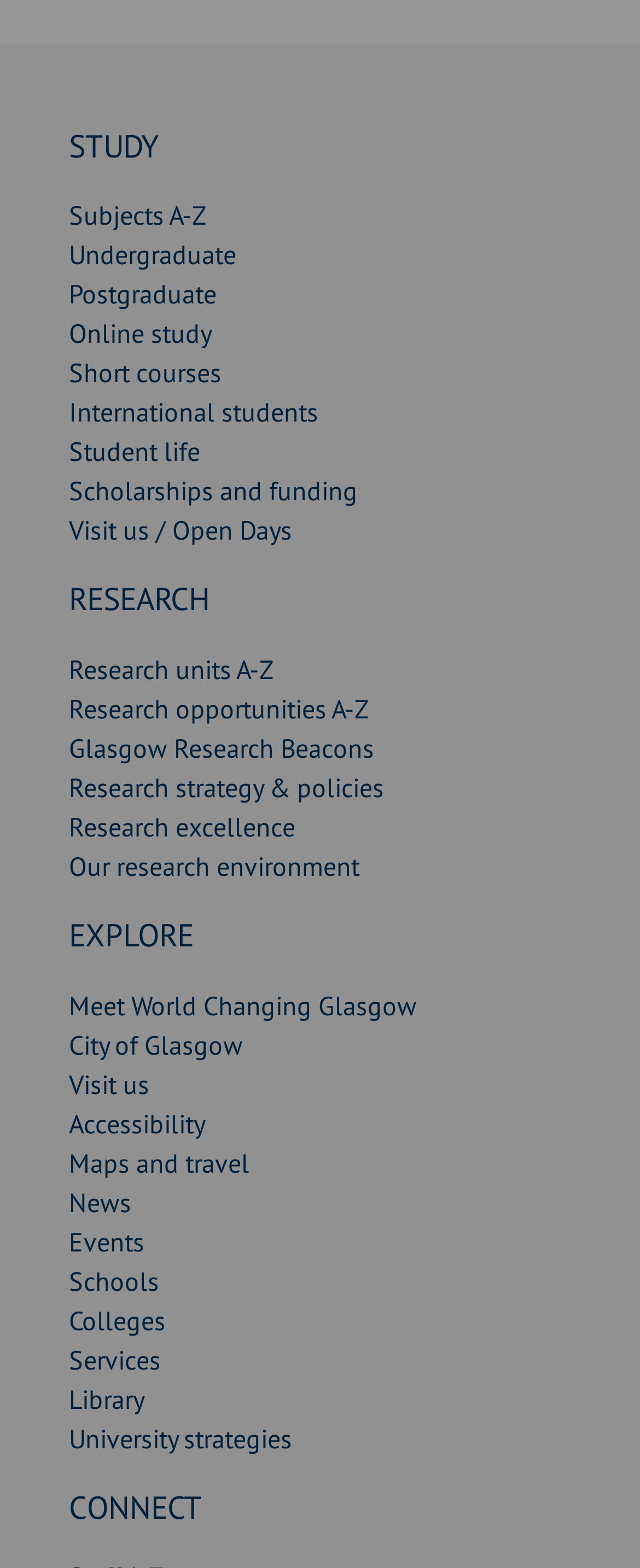What are the main categories on this webpage? From the image, respond with a single word or brief phrase.

STUDY, RESEARCH, EXPLORE, CONNECT